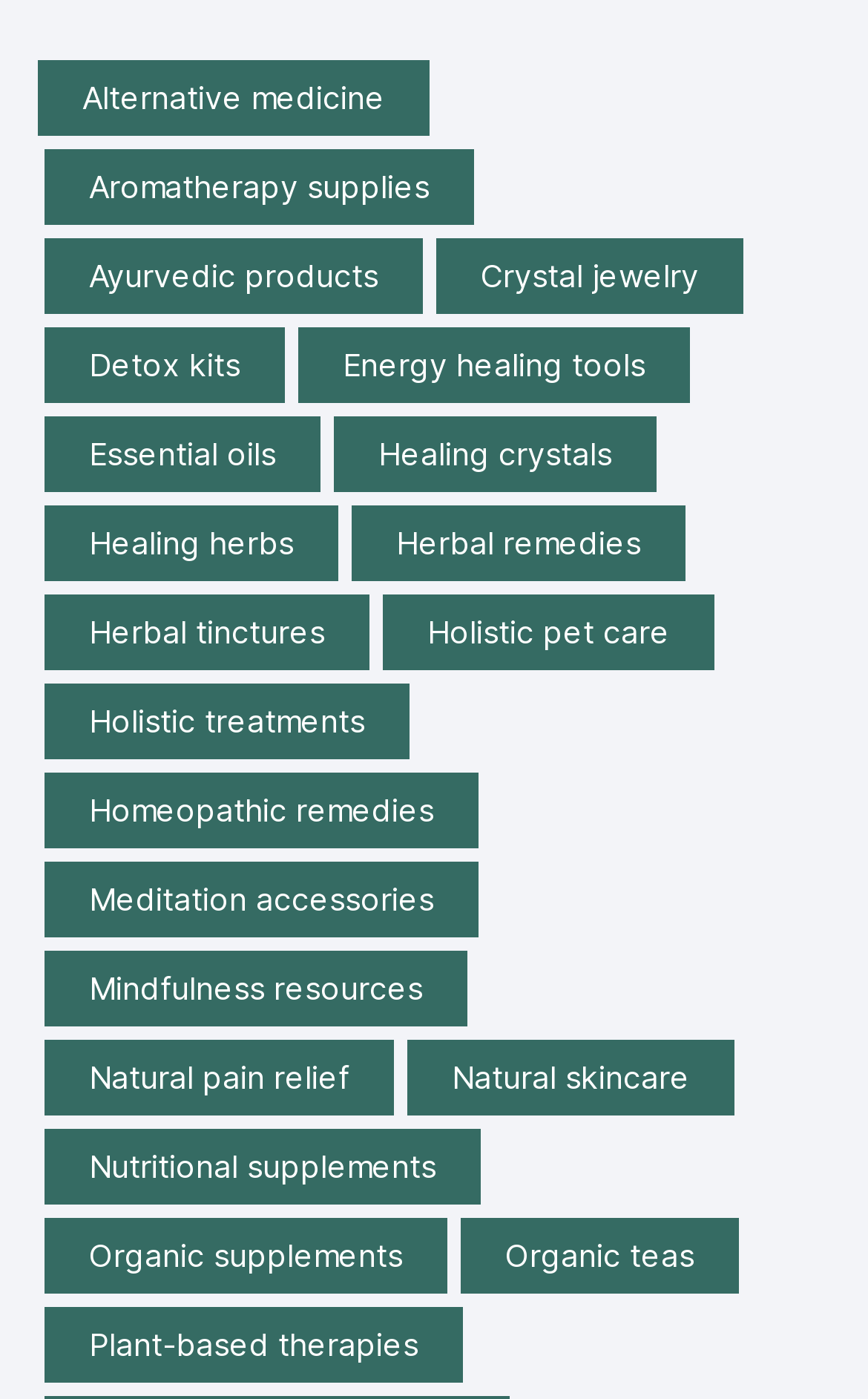Respond to the following question using a concise word or phrase: 
How many categories of products are there?

20